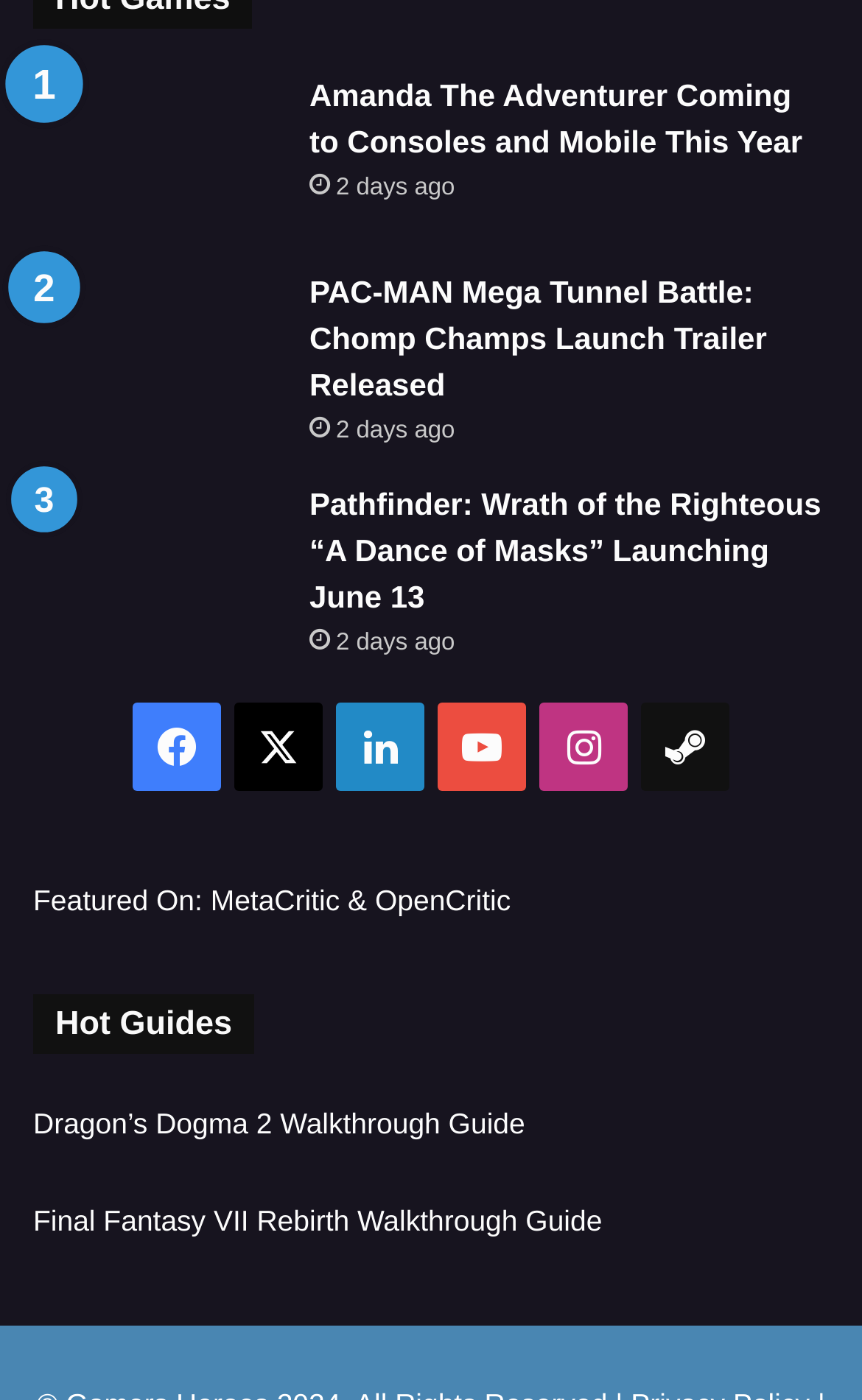Identify the bounding box coordinates of the region that needs to be clicked to carry out this instruction: "Share on Facebook". Provide these coordinates as four float numbers ranging from 0 to 1, i.e., [left, top, right, bottom].

[0.154, 0.502, 0.256, 0.565]